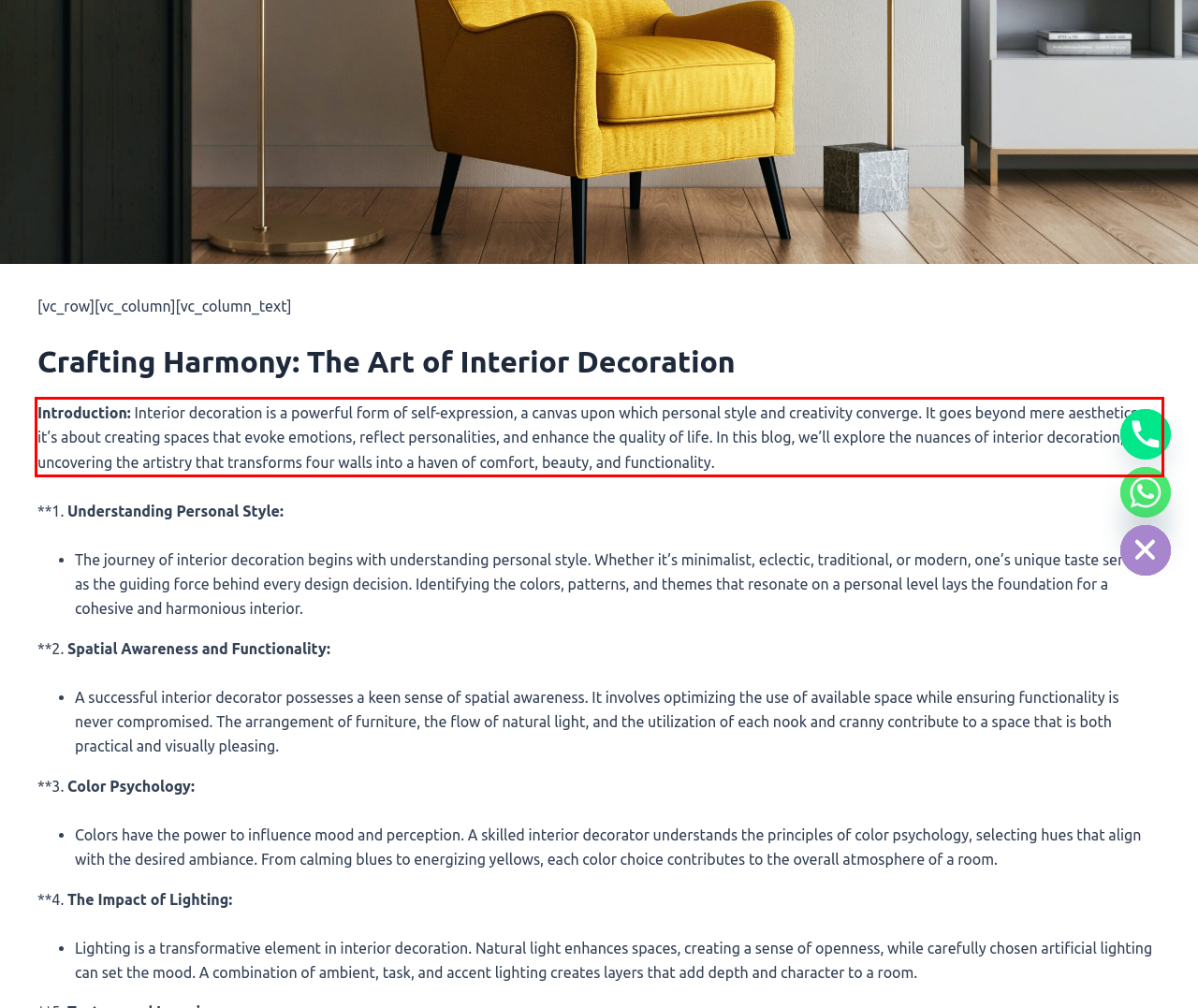The screenshot you have been given contains a UI element surrounded by a red rectangle. Use OCR to read and extract the text inside this red rectangle.

Introduction: Interior decoration is a powerful form of self-expression, a canvas upon which personal style and creativity converge. It goes beyond mere aesthetics; it’s about creating spaces that evoke emotions, reflect personalities, and enhance the quality of life. In this blog, we’ll explore the nuances of interior decoration, uncovering the artistry that transforms four walls into a haven of comfort, beauty, and functionality.